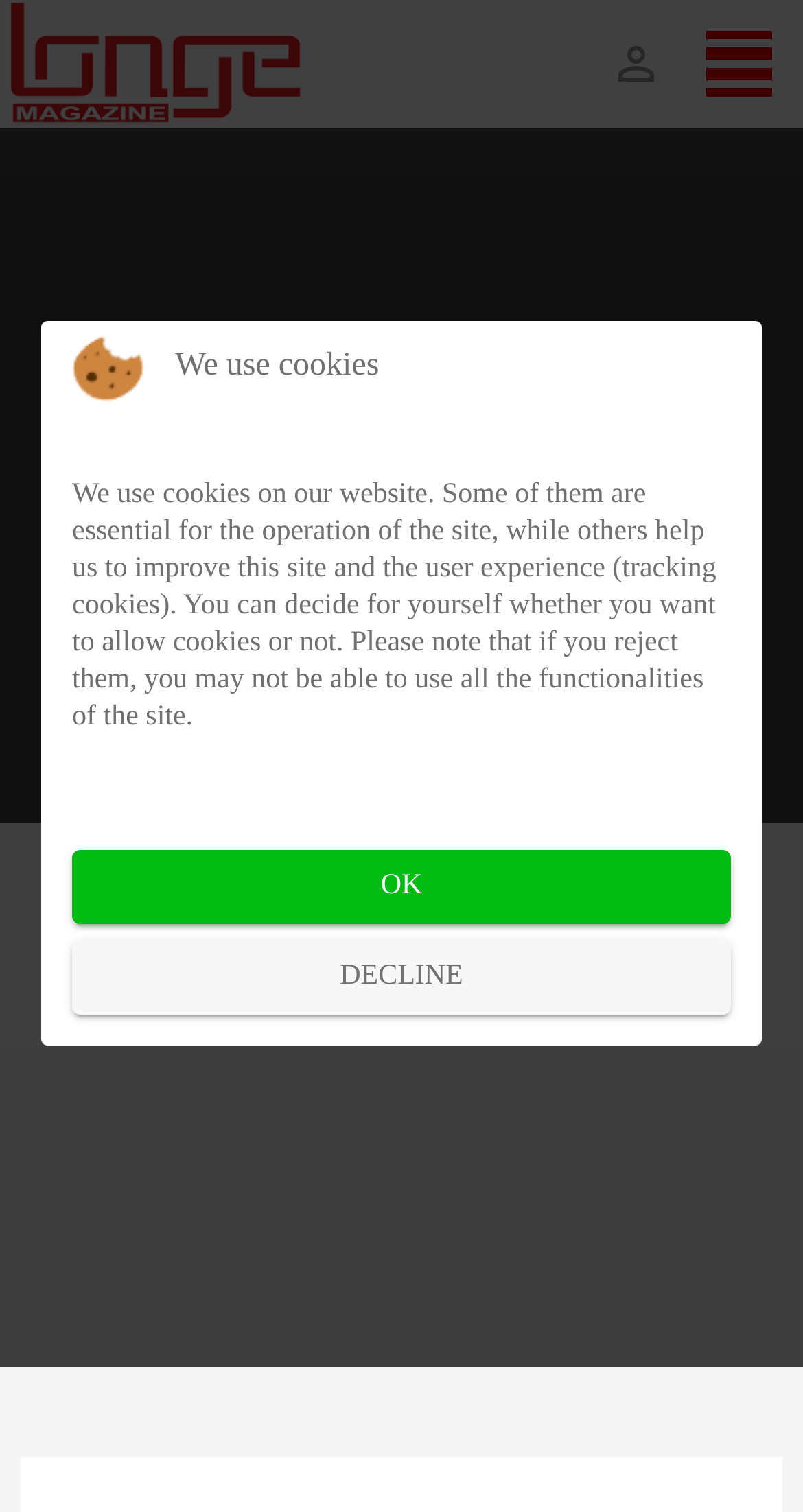How many images are on the webpage? From the image, respond with a single word or brief phrase.

2